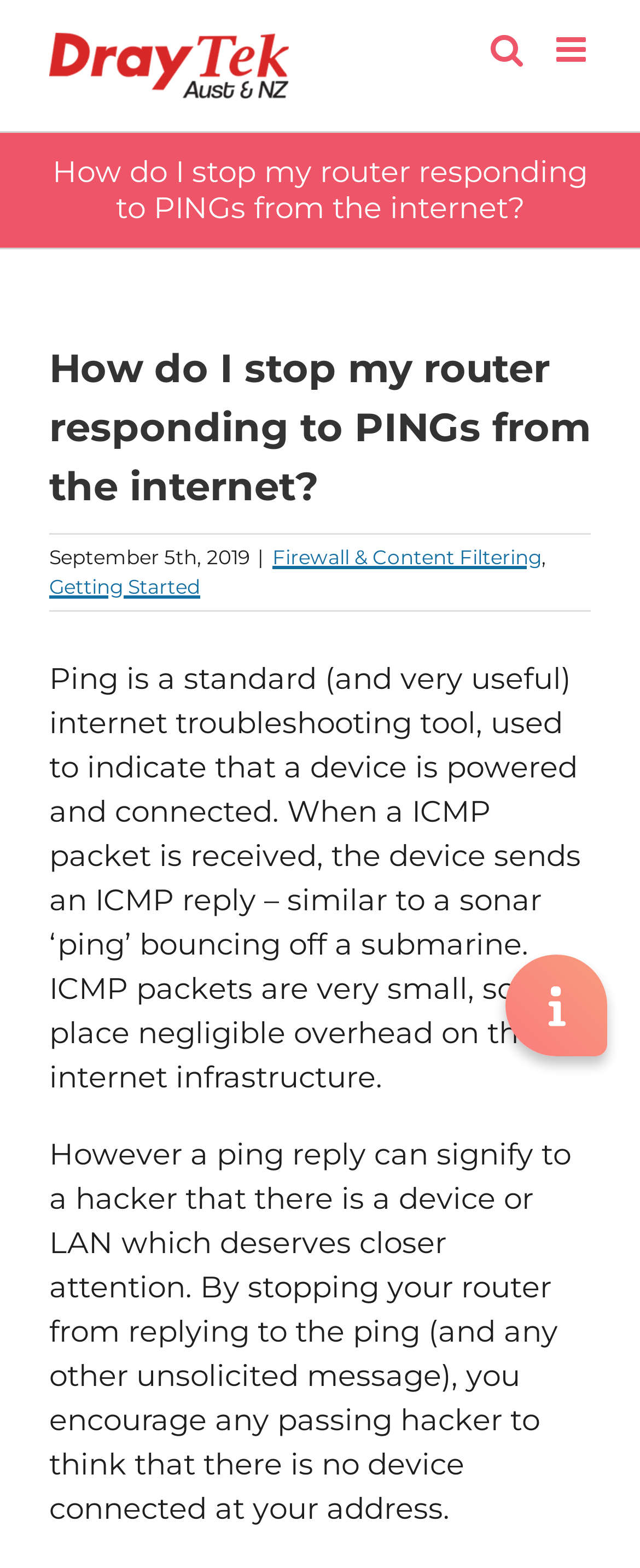Can you find and provide the main heading text of this webpage?

How do I stop my router responding to PINGs from the internet?